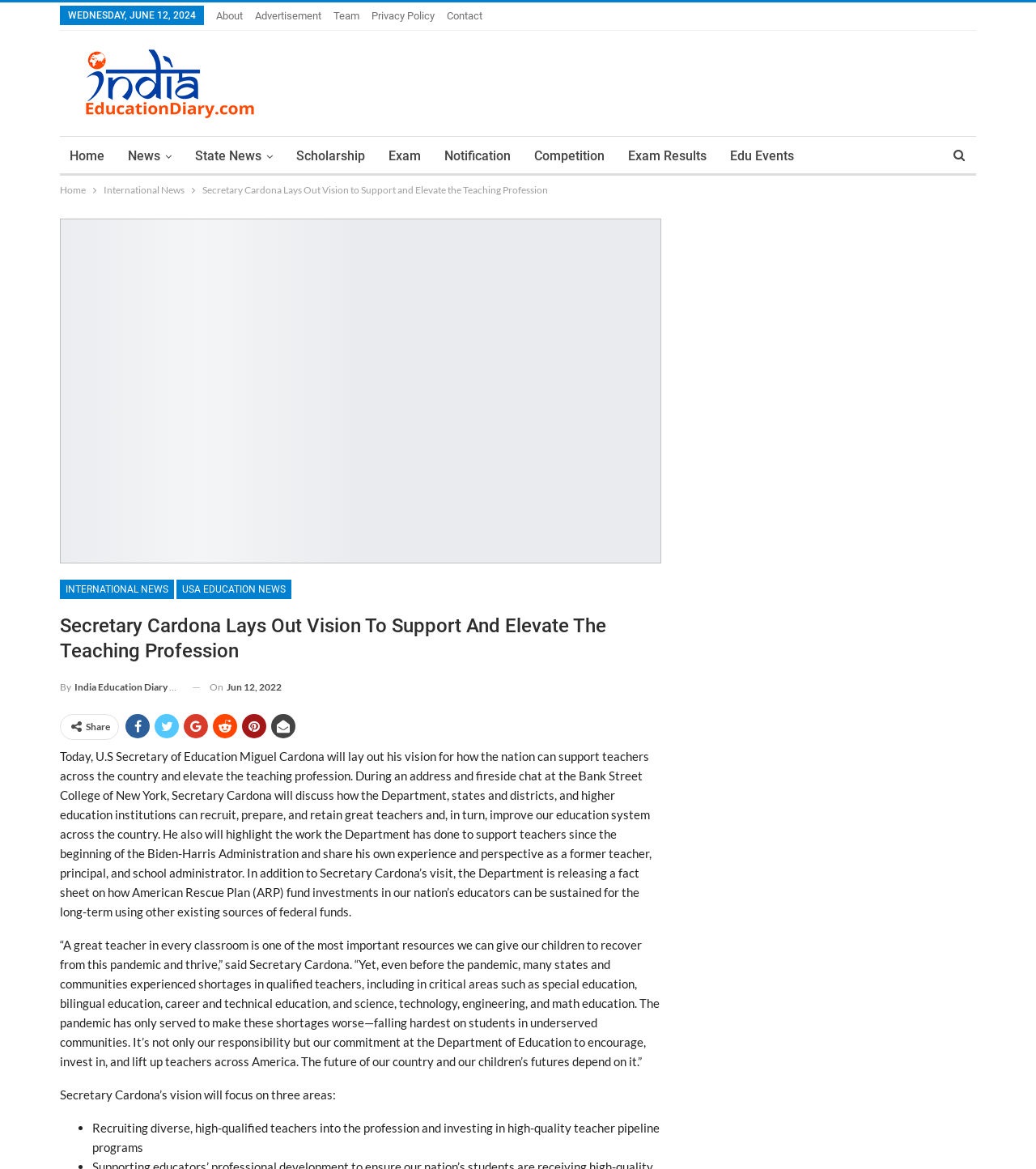Find and extract the text of the primary heading on the webpage.

Secretary Cardona Lays Out Vision To Support And Elevate The Teaching Profession